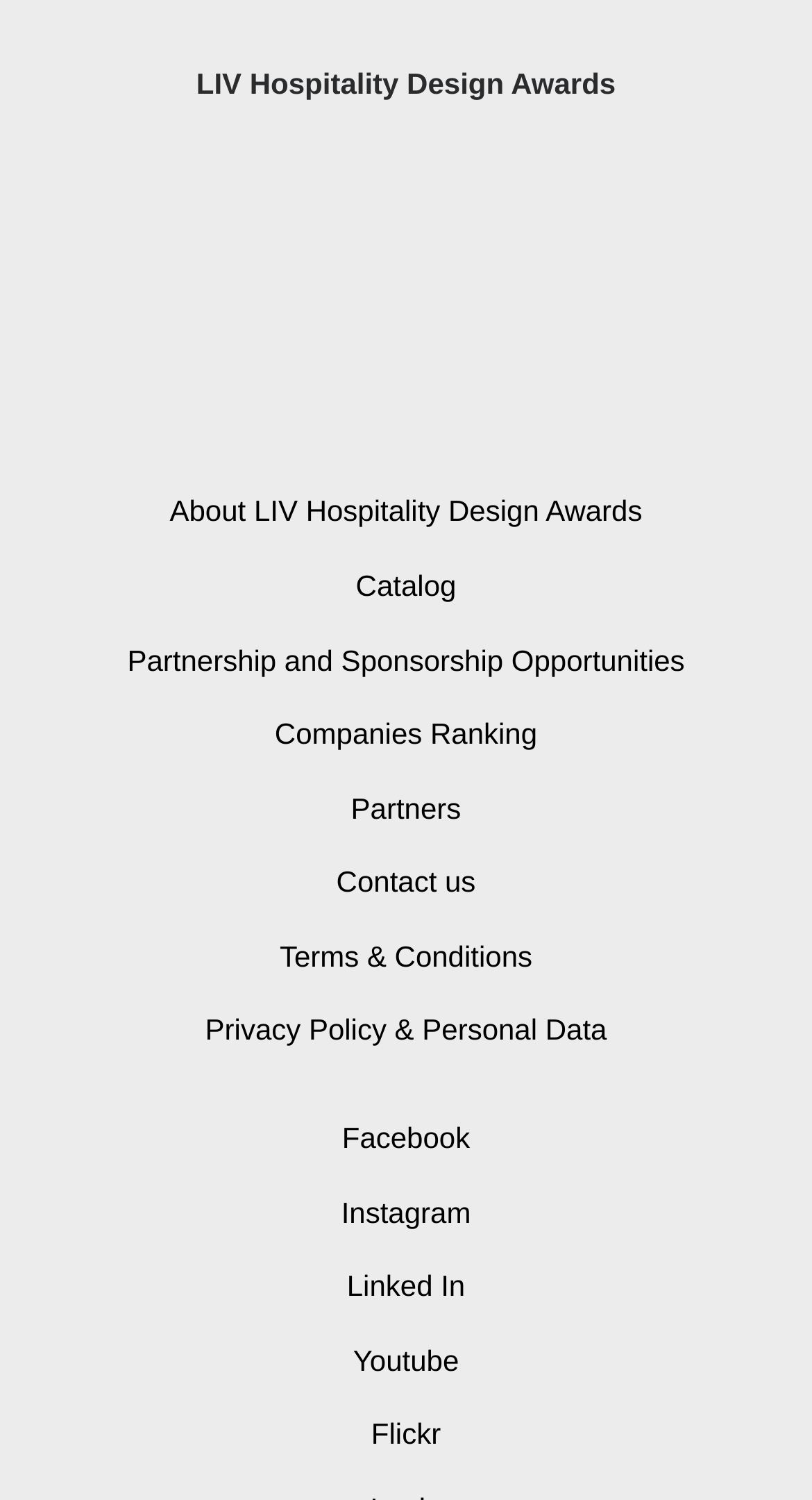Find and specify the bounding box coordinates that correspond to the clickable region for the instruction: "View the Catalog".

[0.438, 0.379, 0.562, 0.401]